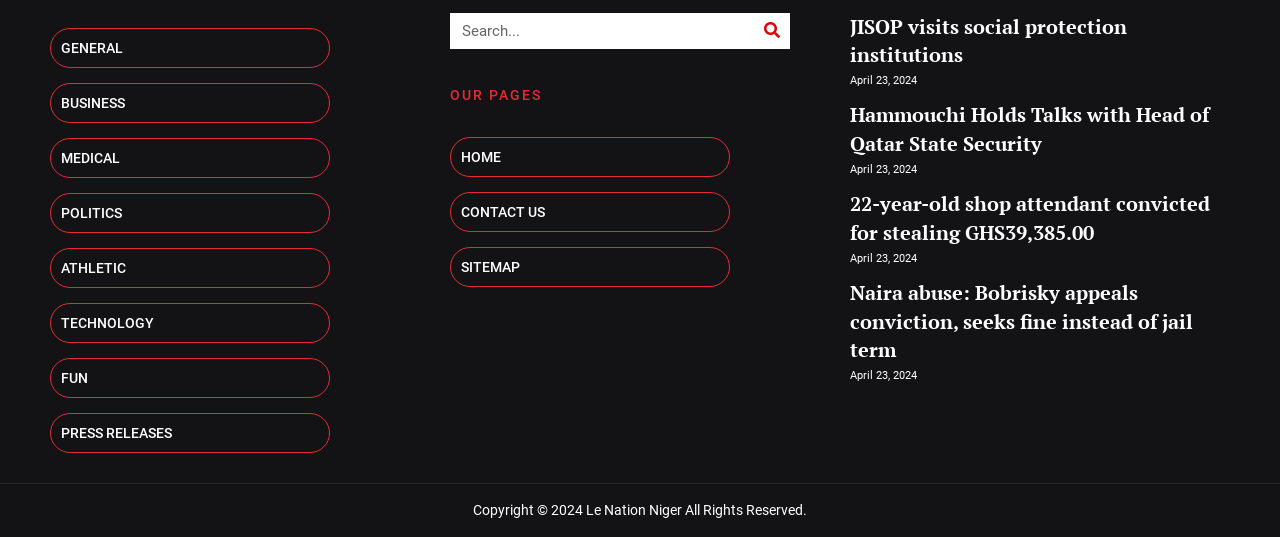Specify the bounding box coordinates of the area to click in order to execute this command: 'Visit the CONTACT US page'. The coordinates should consist of four float numbers ranging from 0 to 1, and should be formatted as [left, top, right, bottom].

[0.352, 0.358, 0.57, 0.432]